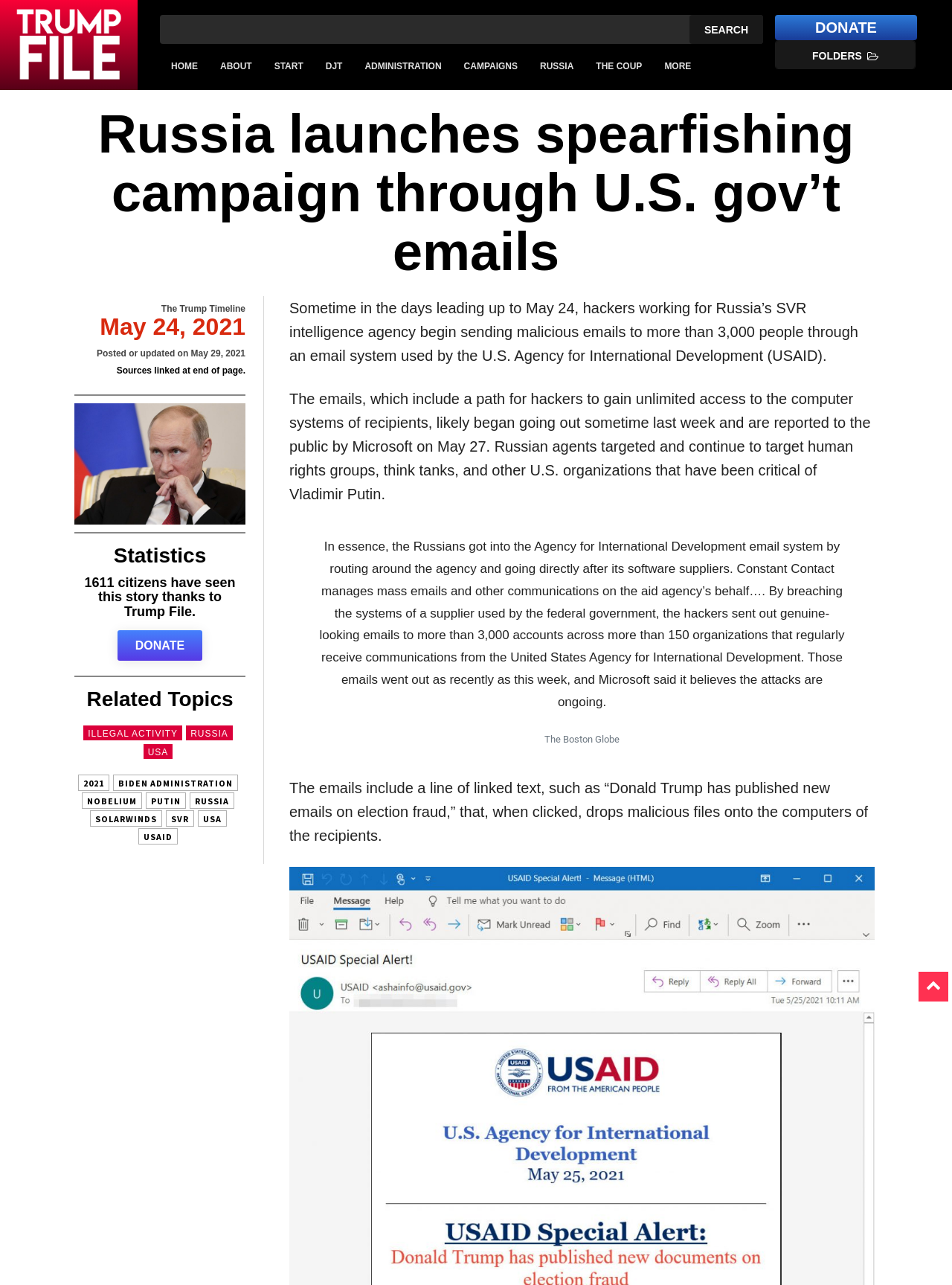How many people received malicious emails?
Provide a concise answer using a single word or phrase based on the image.

more than 3,000